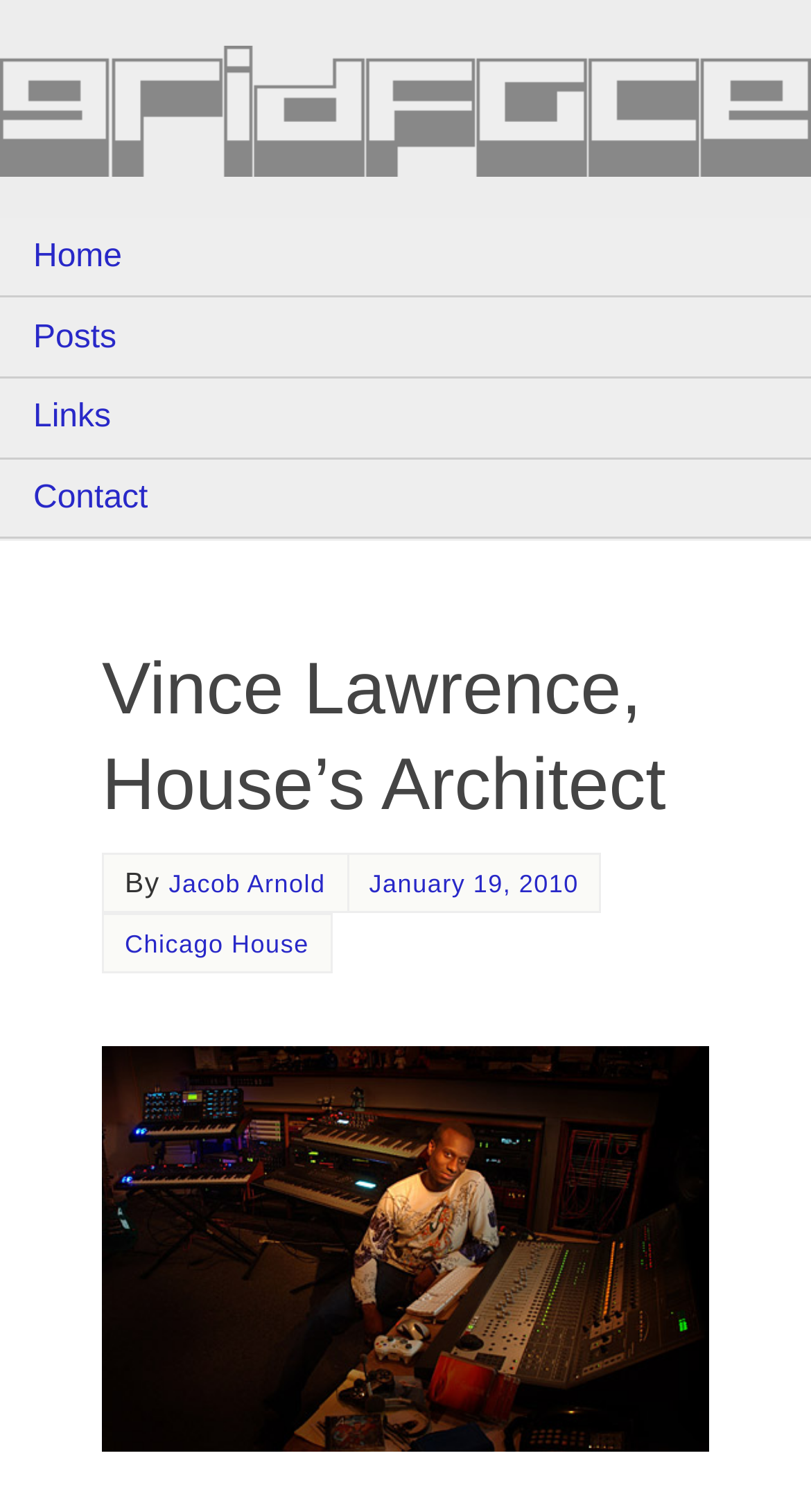Please study the image and answer the question comprehensively:
What is the author of the webpage content?

The webpage contains a link labeled 'By Jacob Arnold', which suggests that Jacob Arnold is the author of the webpage content.